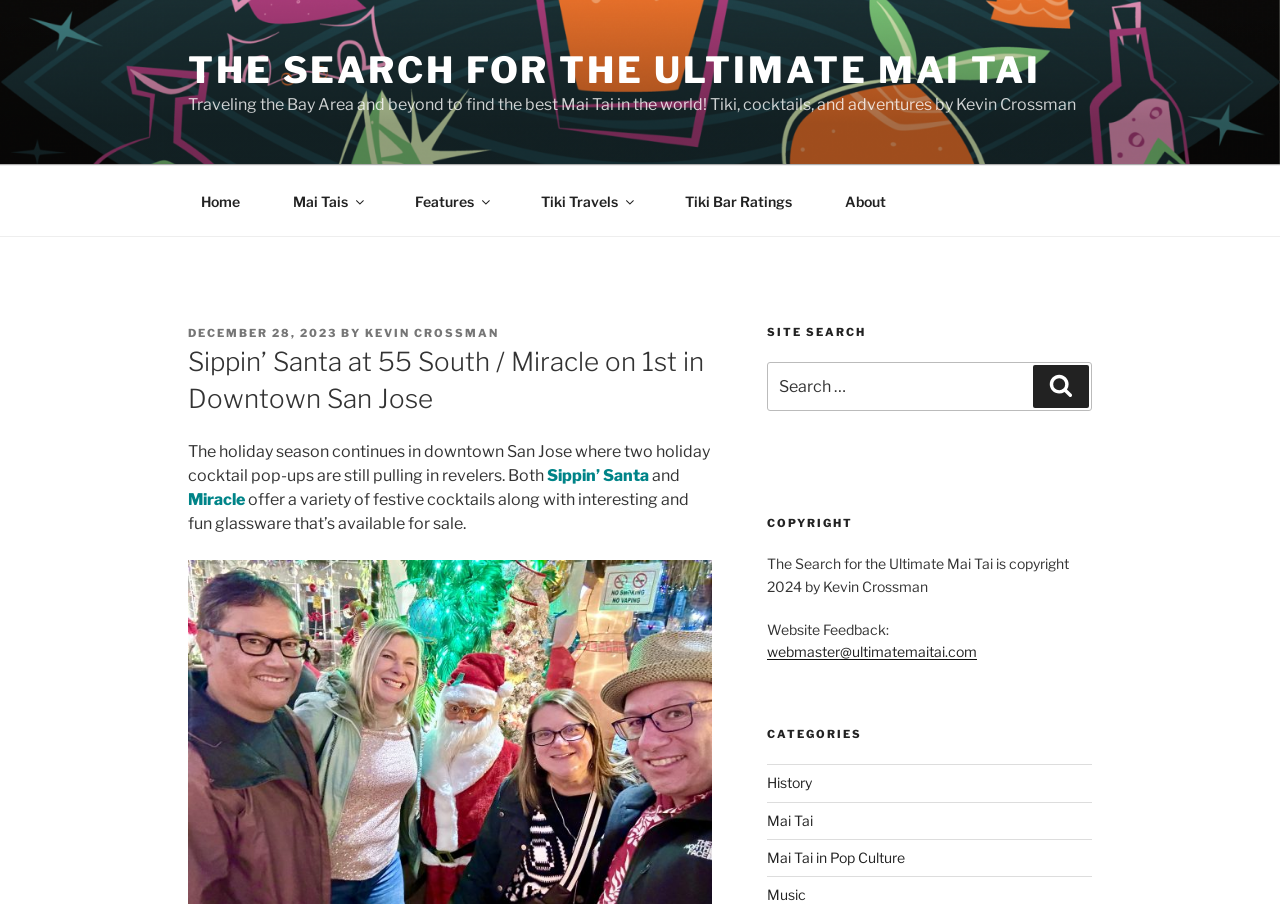What is the name of the author of the post?
Answer the question with a single word or phrase by looking at the picture.

Kevin Crossman